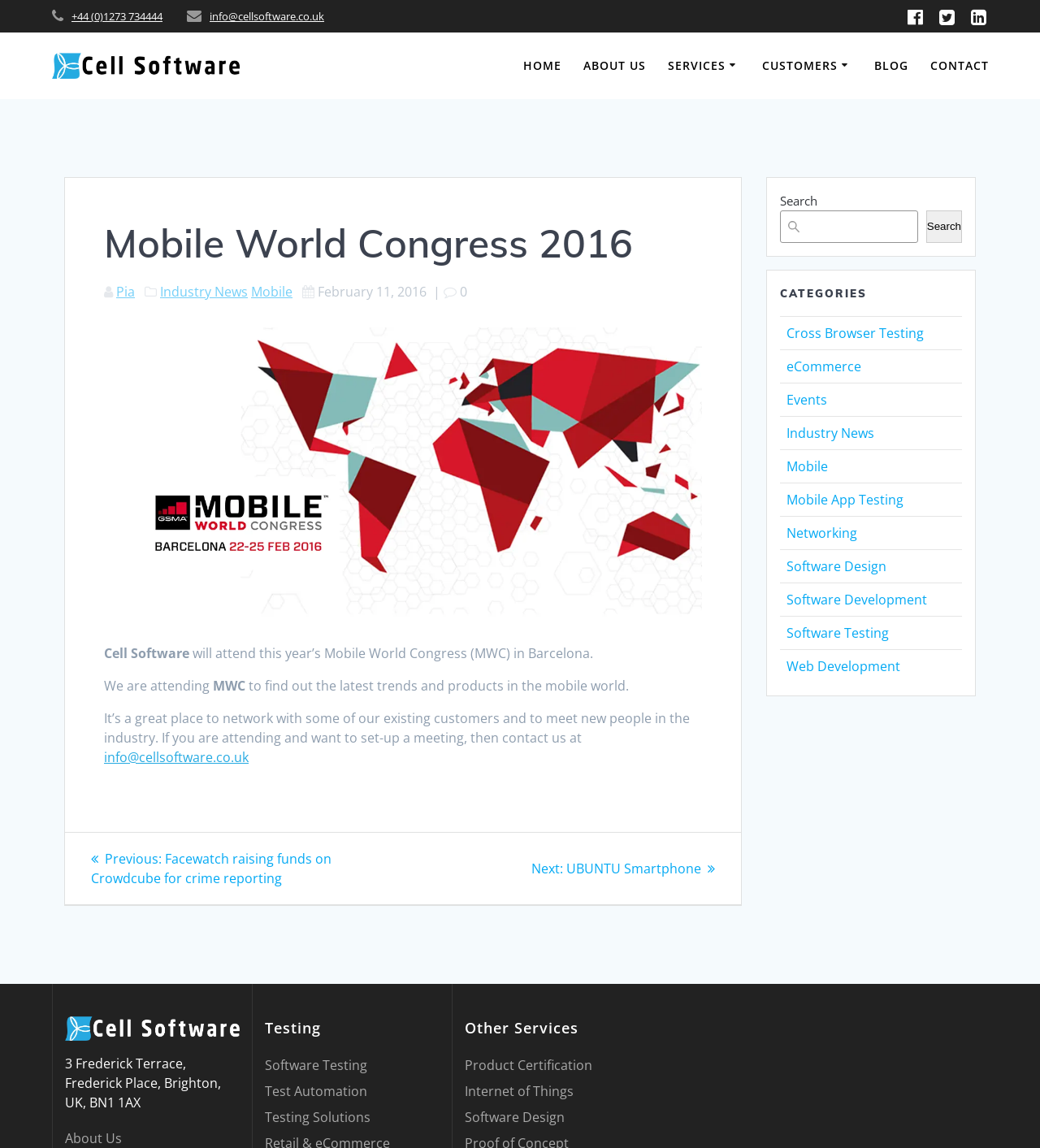Identify the bounding box for the described UI element: "Internet of Things".

[0.447, 0.943, 0.552, 0.958]